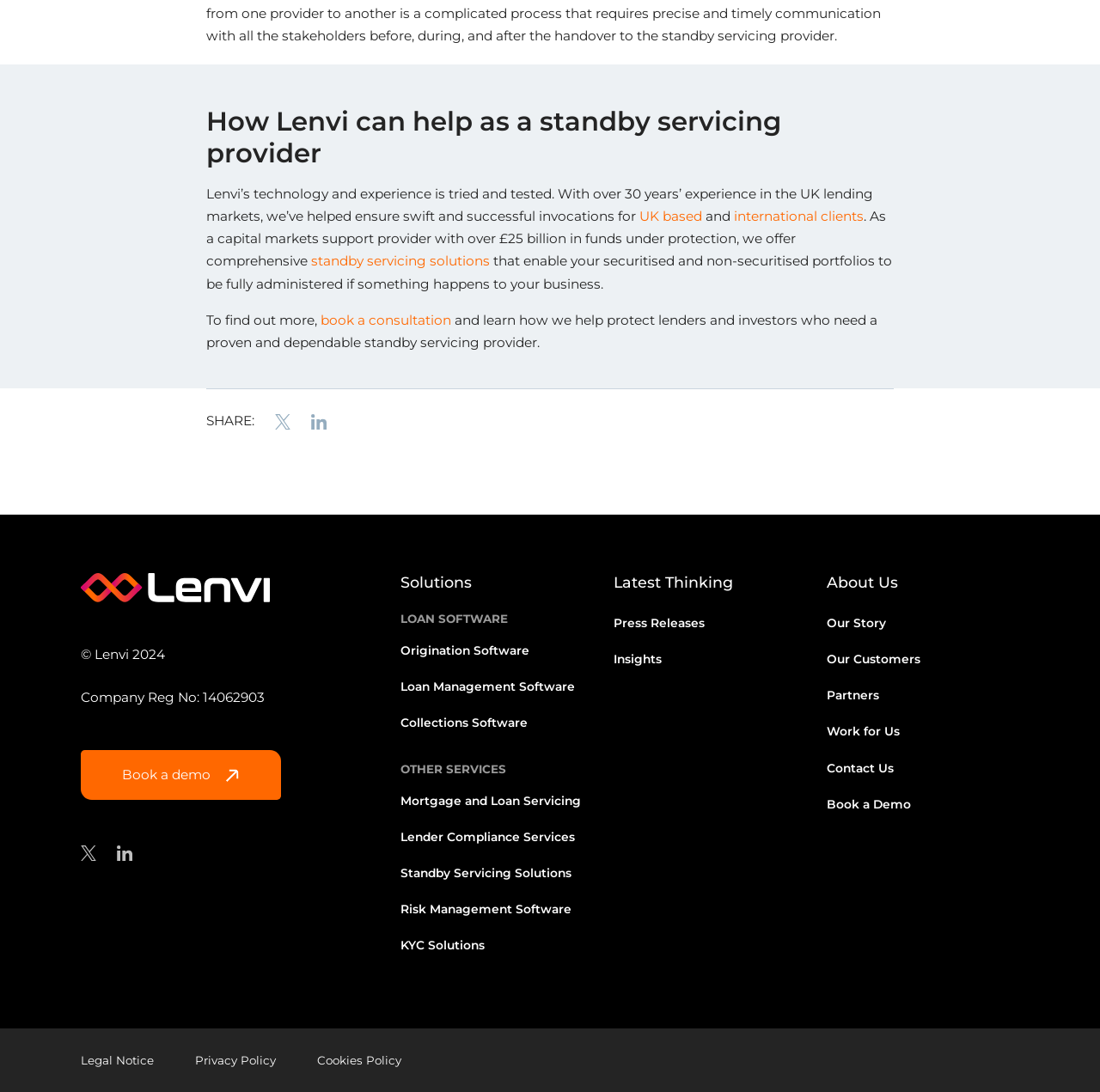What is the company registration number of Lenvi?
Please provide a comprehensive answer based on the details in the screenshot.

The company registration number of Lenvi is mentioned at the bottom of the webpage as 'Company Reg No: 14062903'.